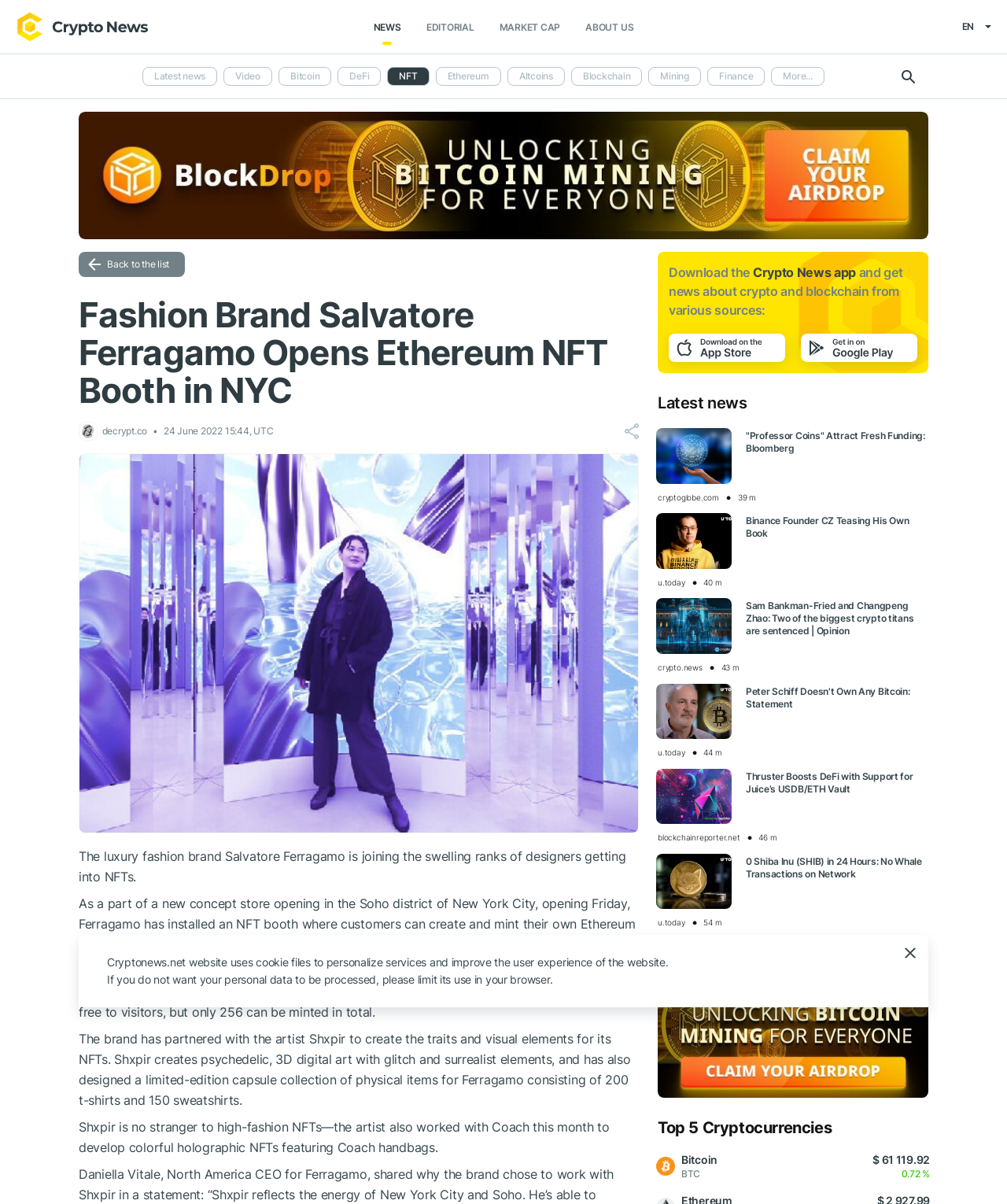Determine the bounding box coordinates for the clickable element to execute this instruction: "Click on the Download the Crypto News app link". Provide the coordinates as four float numbers between 0 and 1, i.e., [left, top, right, bottom].

[0.664, 0.22, 0.748, 0.233]